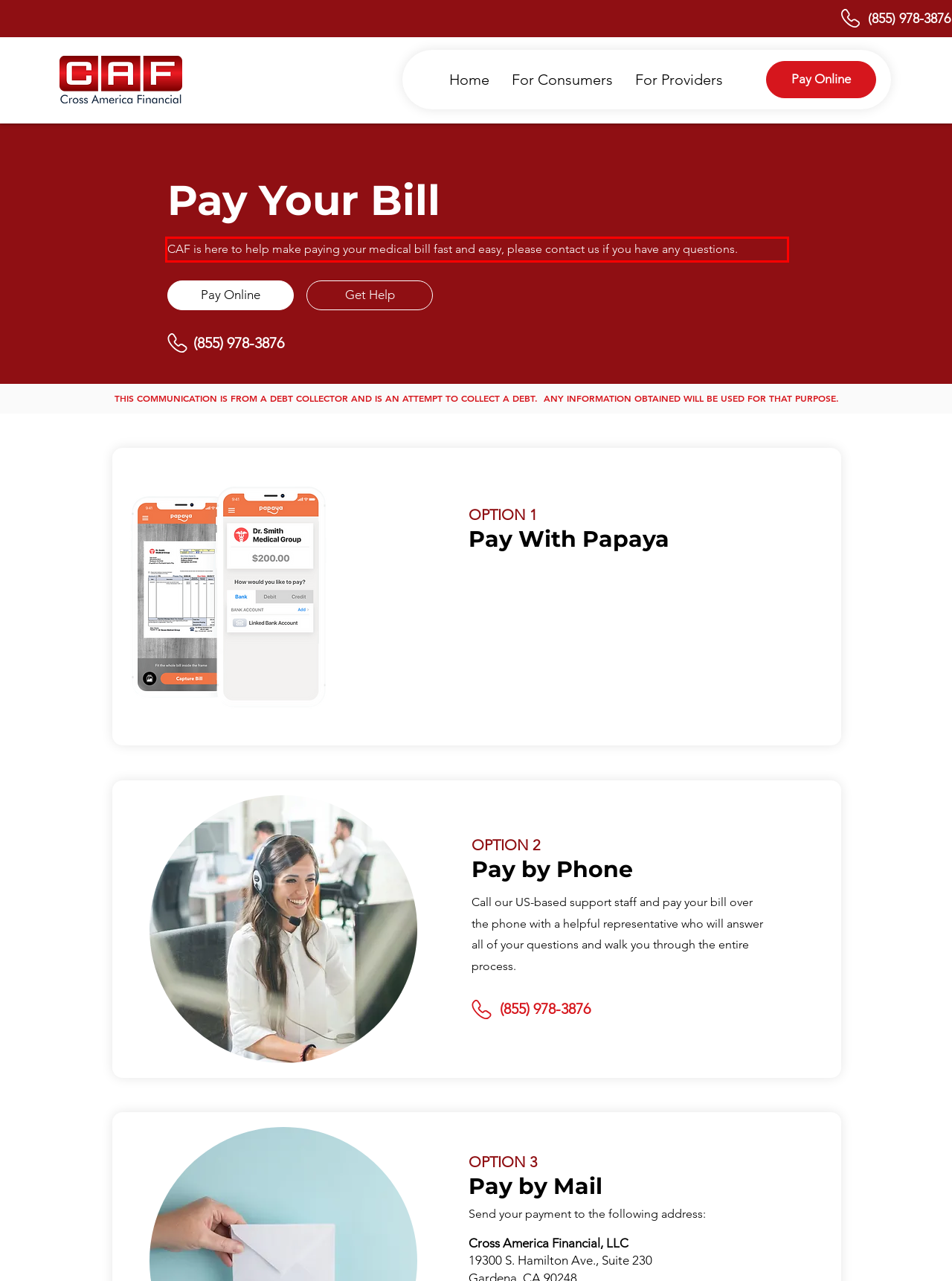Examine the screenshot of the webpage, locate the red bounding box, and perform OCR to extract the text contained within it.

CAF is here to help make paying your medical bill fast and easy, please contact us if you have any questions.